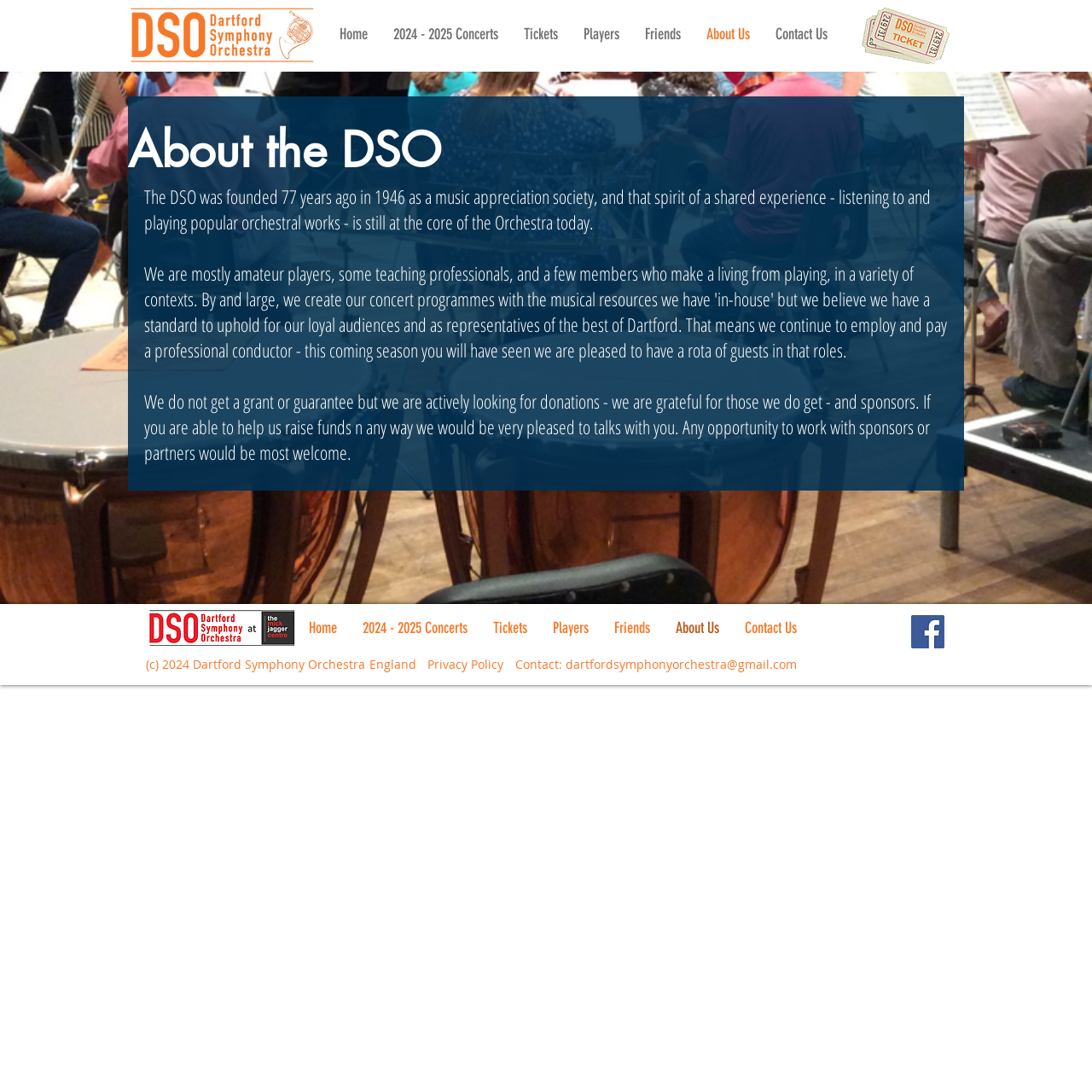Refer to the screenshot and answer the following question in detail:
What is the location of the orchestra?

I found the answer by looking at the footer section of the page, which has a heading 'England' with a link to the location.